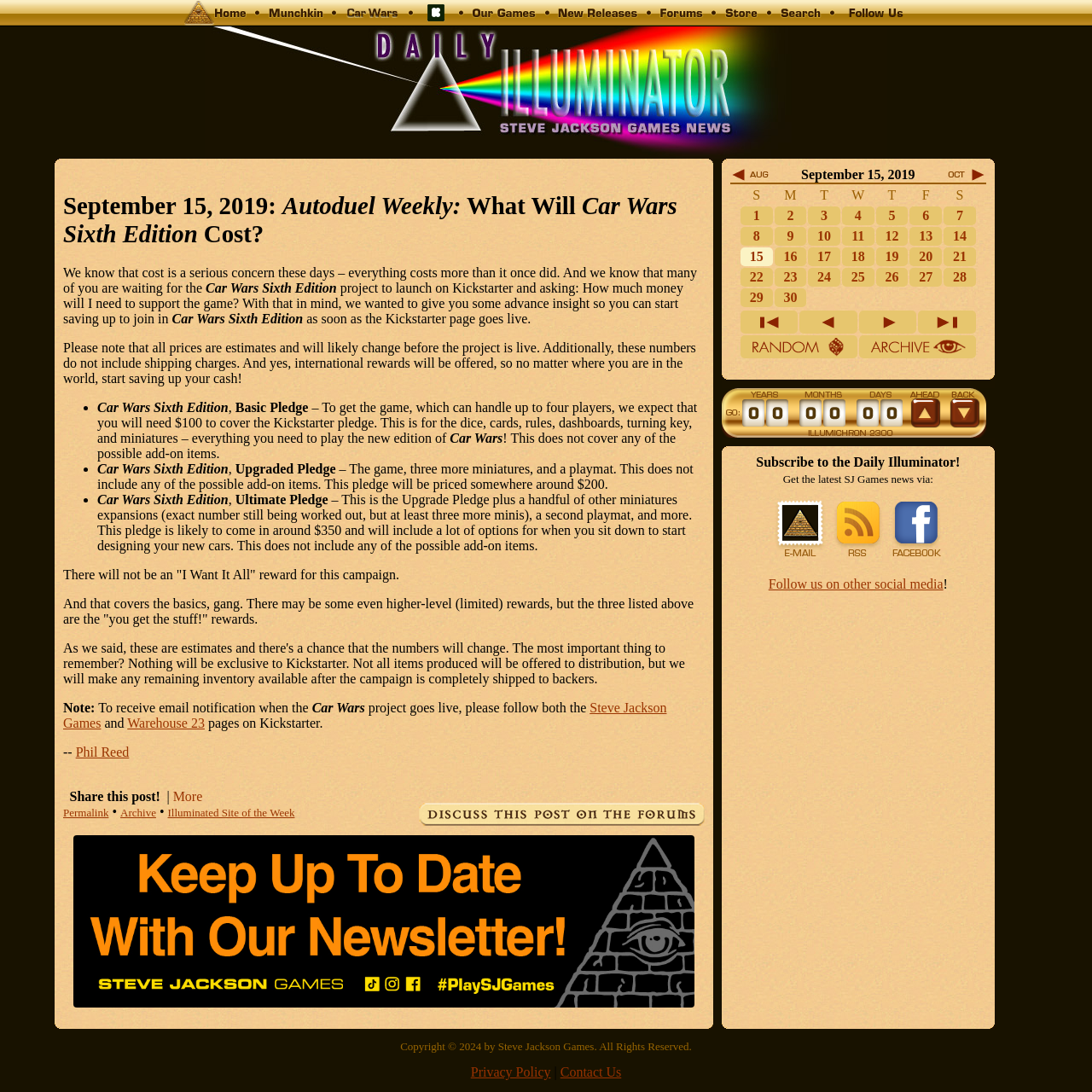What is the expected price of the Car Wars Sixth Edition Basic Pledge?
Based on the image, answer the question with as much detail as possible.

According to the webpage, the expected price of the Car Wars Sixth Edition Basic Pledge is $100, which includes the dice, cards, rules, dashboards, turning key, and miniatures.